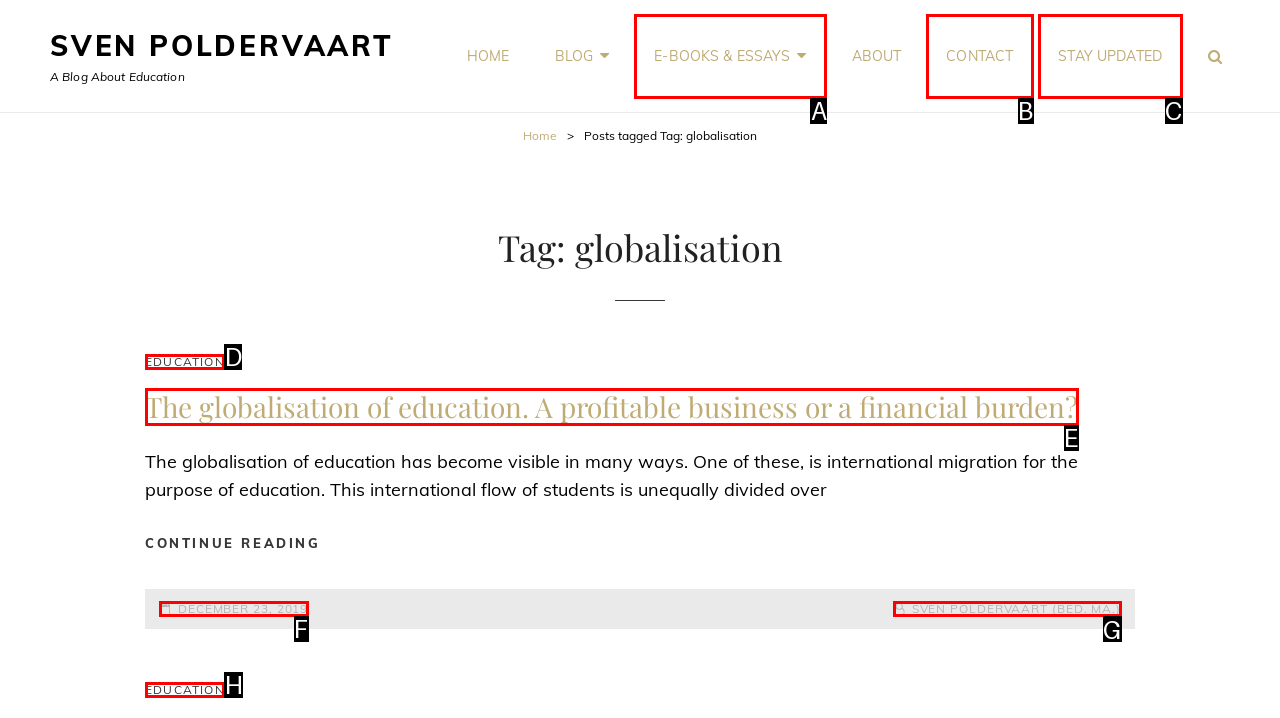Select the correct HTML element to complete the following task: view more about the author
Provide the letter of the choice directly from the given options.

G